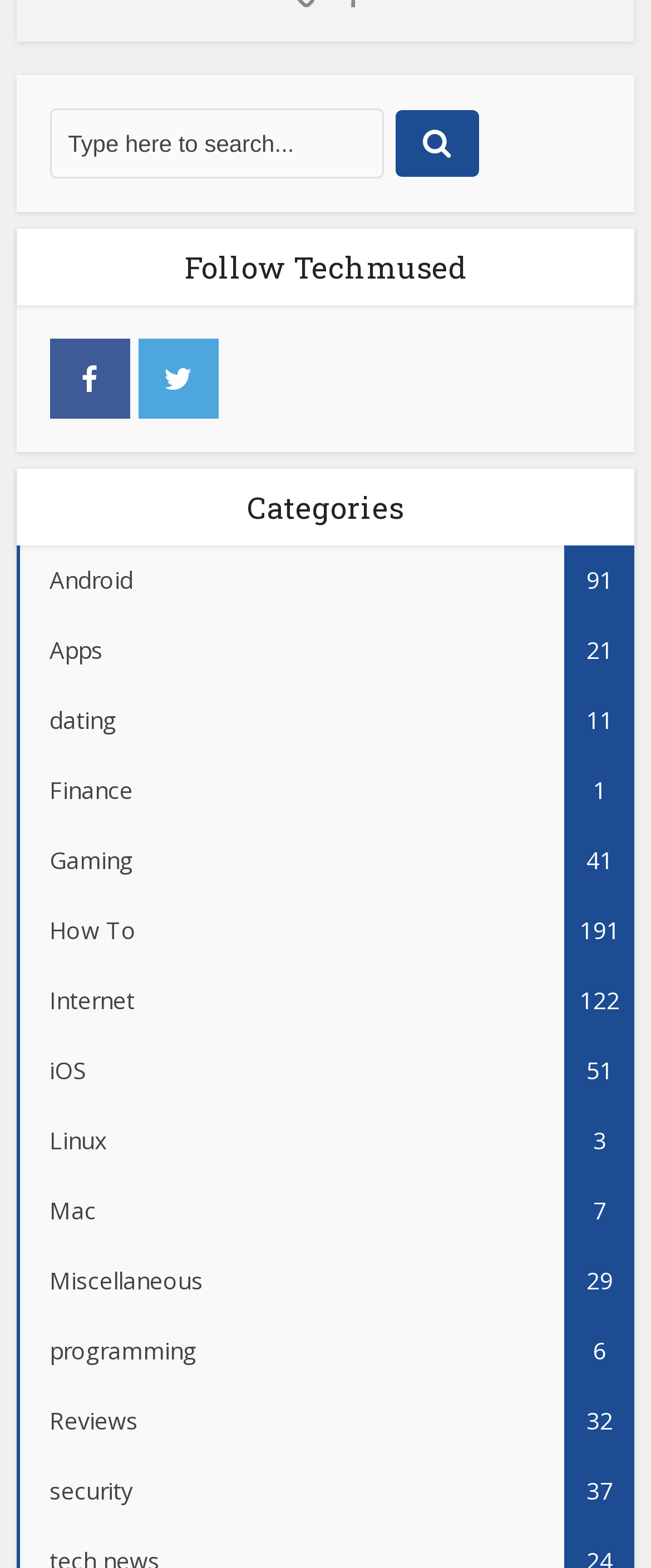What categories are available on the website?
Examine the image closely and answer the question with as much detail as possible.

The webpage has a section labeled 'Categories' which lists multiple categories, including Android, Apps, Dating, Finance, Gaming, How To, Internet, iOS, Linux, Mac, Miscellaneous, Programming, Reviews, and Security. These categories likely represent the topics or themes of the content available on the website.